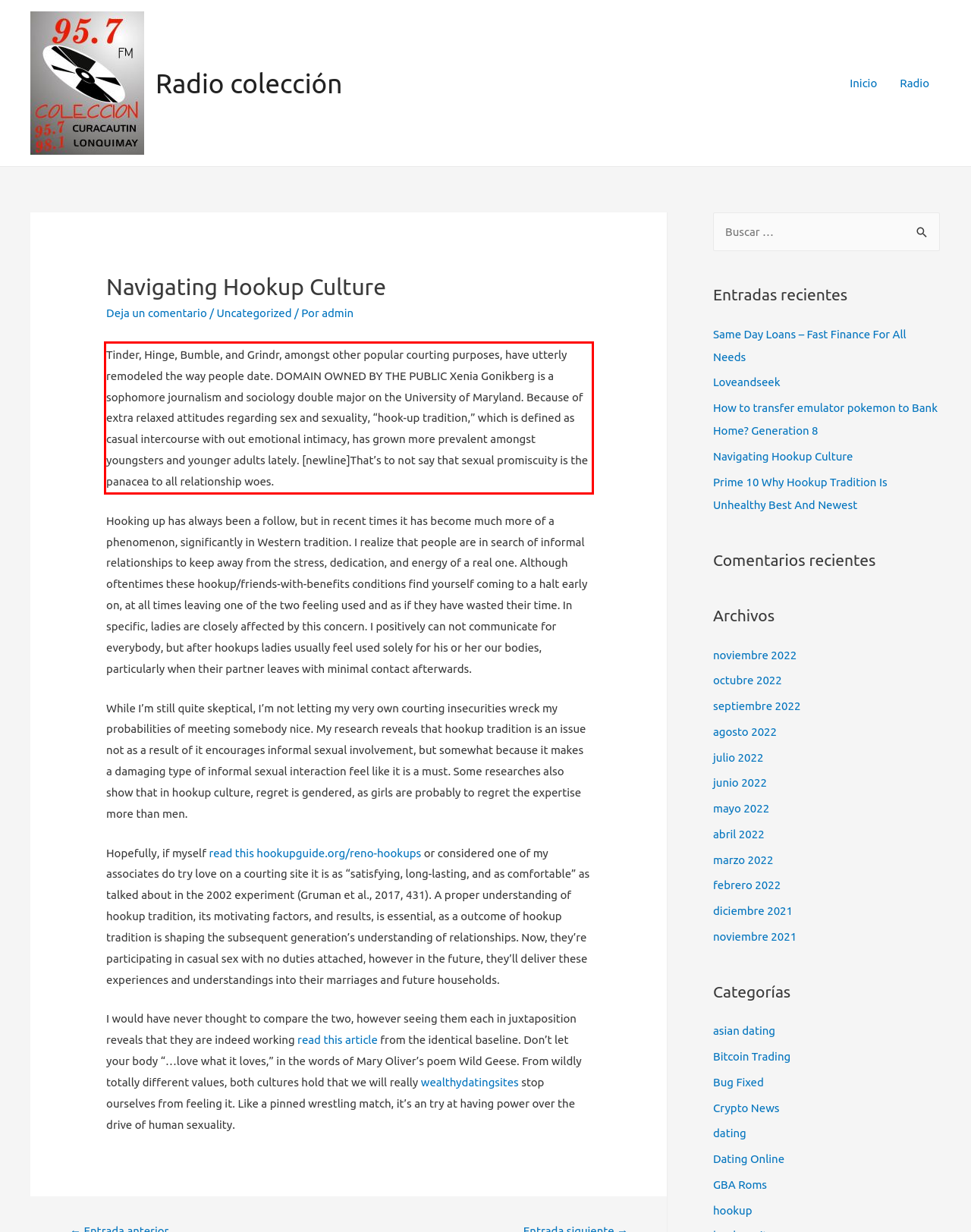You have a screenshot of a webpage, and there is a red bounding box around a UI element. Utilize OCR to extract the text within this red bounding box.

Tinder, Hinge, Bumble, and Grindr, amongst other popular courting purposes, have utterly remodeled the way people date. DOMAIN OWNED BY THE PUBLIC Xenia Gonikberg is a sophomore journalism and sociology double major on the University of Maryland. Because of extra relaxed attitudes regarding sex and sexuality, “hook-up tradition,” which is defined as casual intercourse with out emotional intimacy, has grown more prevalent amongst youngsters and younger adults lately. [newline]That’s to not say that sexual promiscuity is the panacea to all relationship woes.